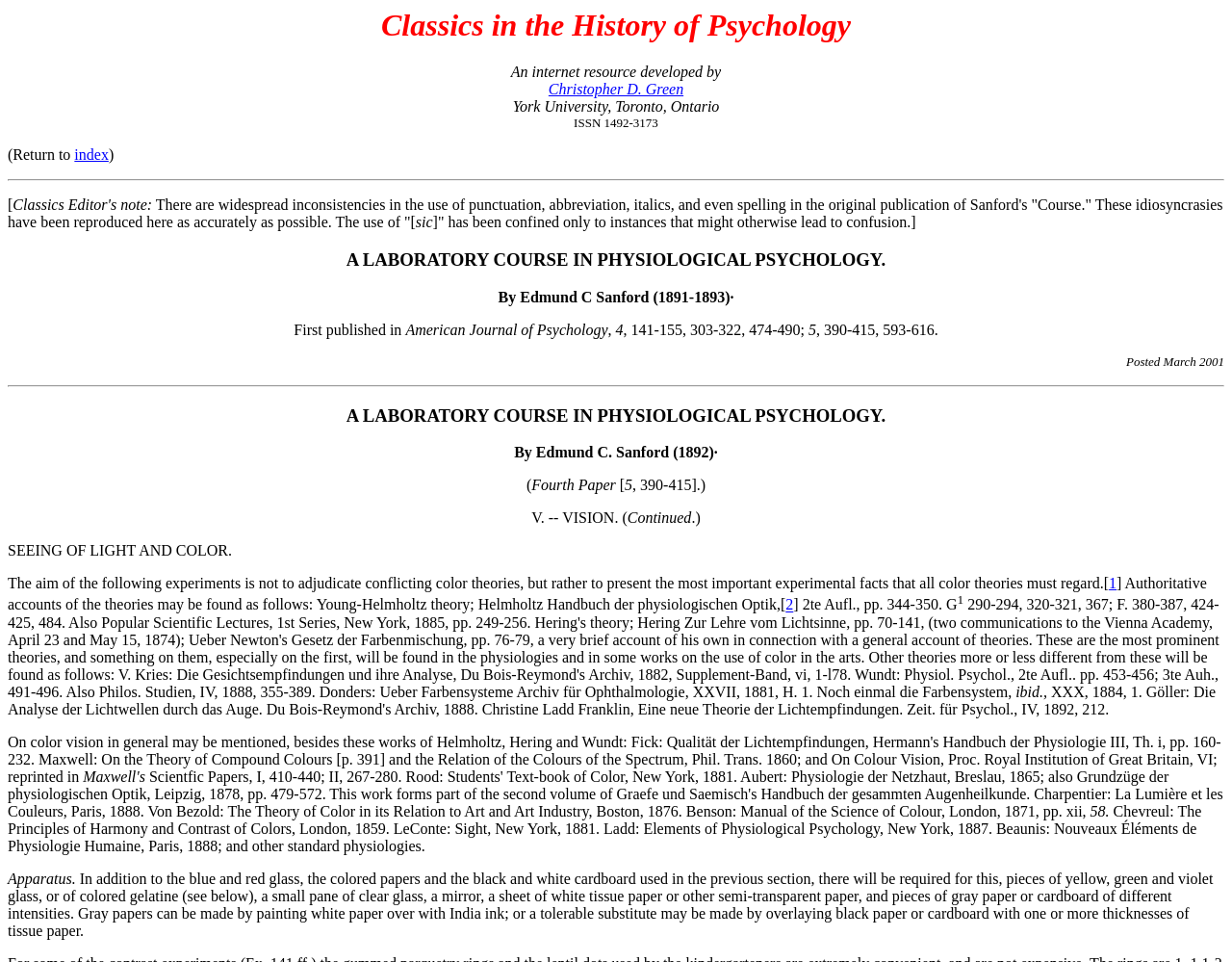Refer to the element description Christopher D. Green and identify the corresponding bounding box in the screenshot. Format the coordinates as (top-left x, top-left y, bottom-right x, bottom-right y) with values in the range of 0 to 1.

[0.445, 0.085, 0.555, 0.102]